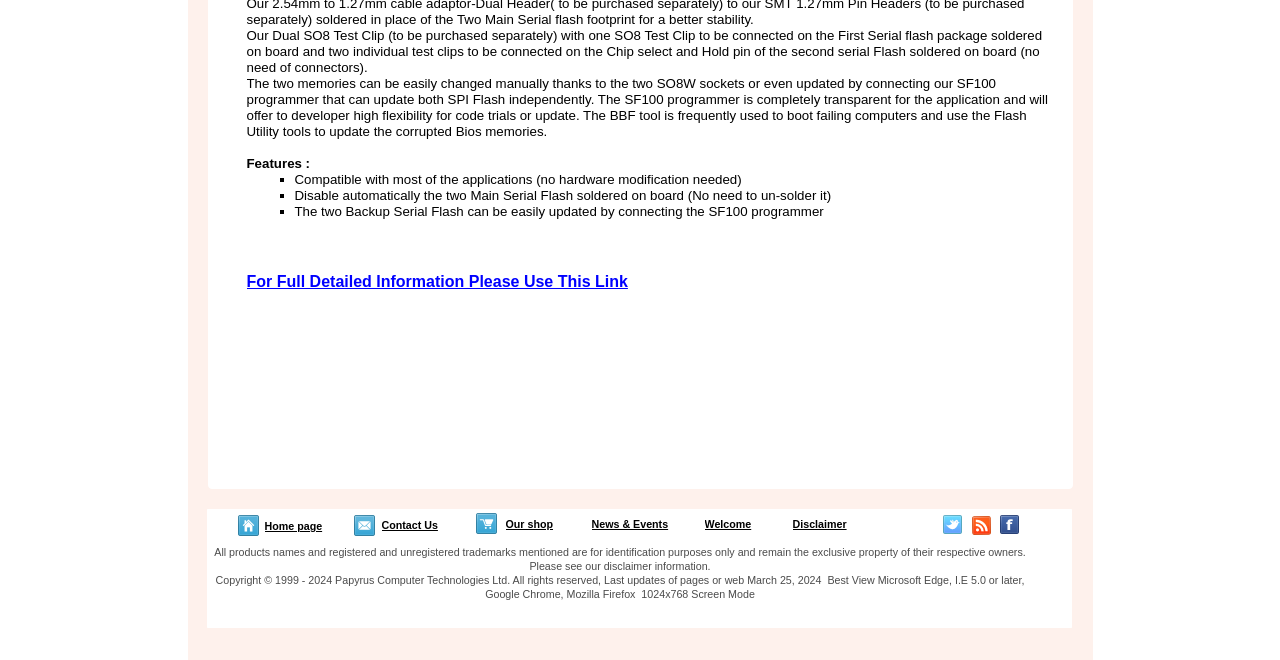Using the webpage screenshot, find the UI element described by News & Events. Provide the bounding box coordinates in the format (top-left x, top-left y, bottom-right x, bottom-right y), ensuring all values are floating point numbers between 0 and 1.

[0.462, 0.785, 0.522, 0.803]